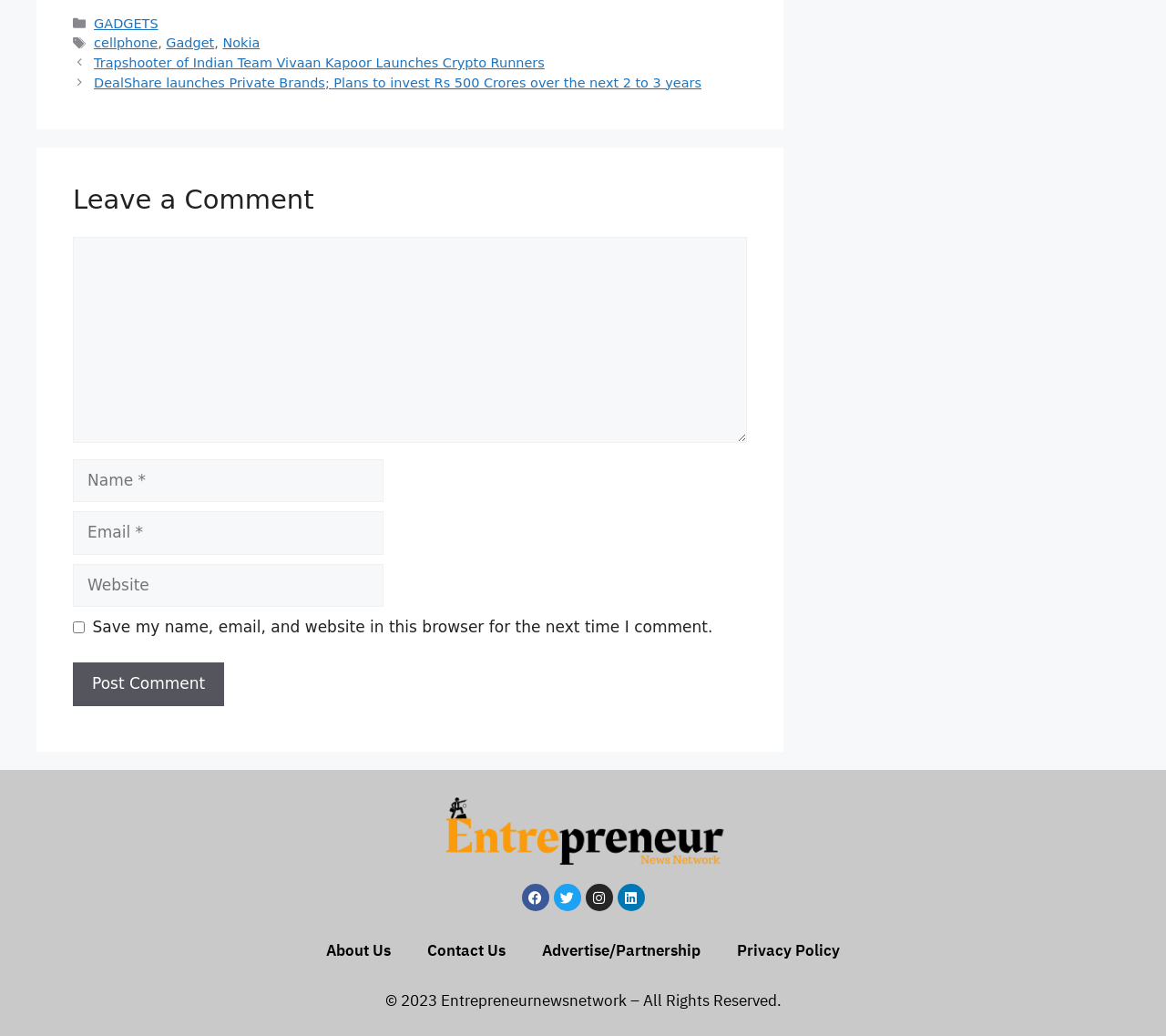Specify the bounding box coordinates for the region that must be clicked to perform the given instruction: "Click on the 'GADGETS' link".

[0.081, 0.016, 0.136, 0.03]